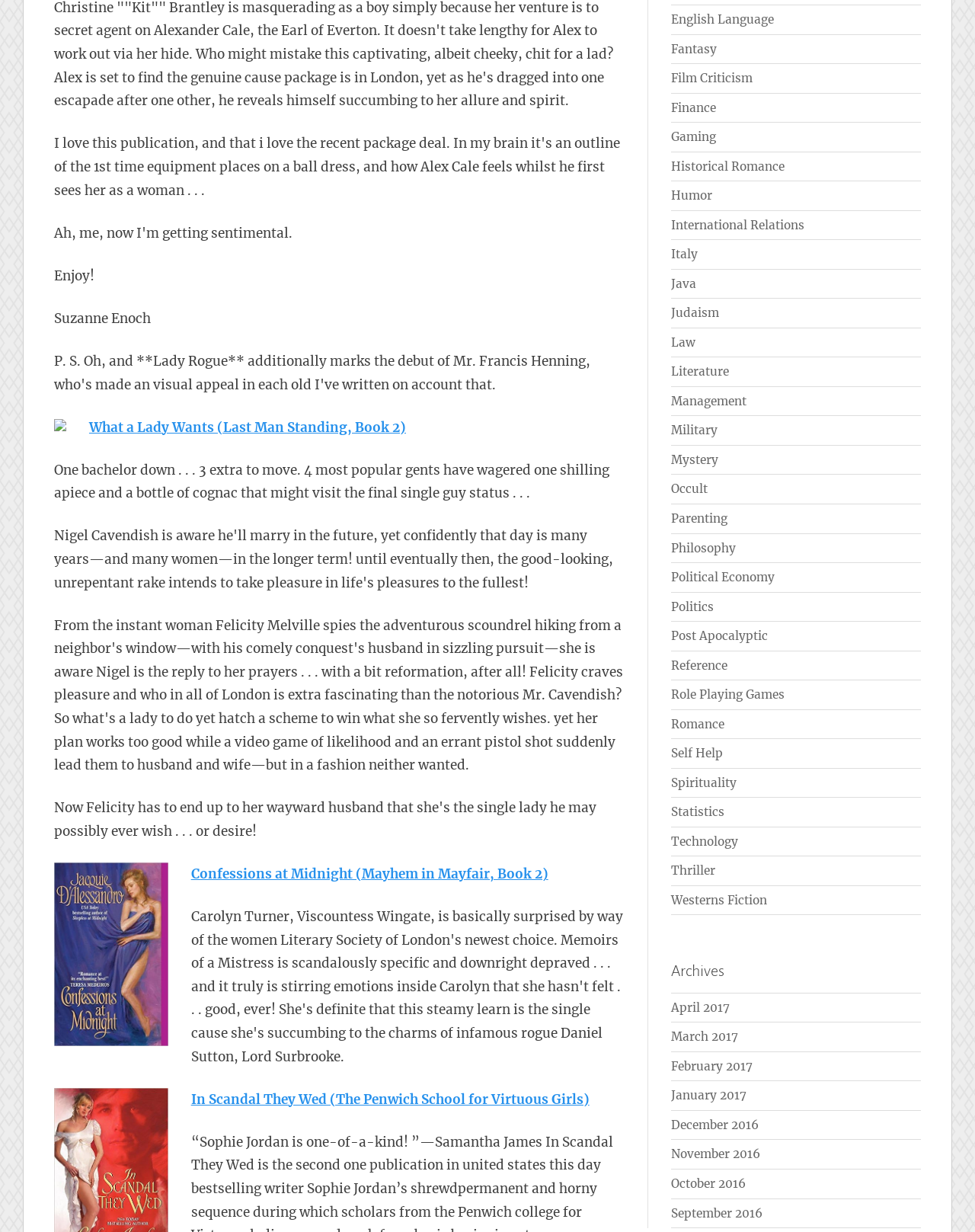Locate the bounding box coordinates of the segment that needs to be clicked to meet this instruction: "Click on the 'What a Lady Wants (Last Man Standing, Book 2)' link".

[0.091, 0.34, 0.416, 0.353]